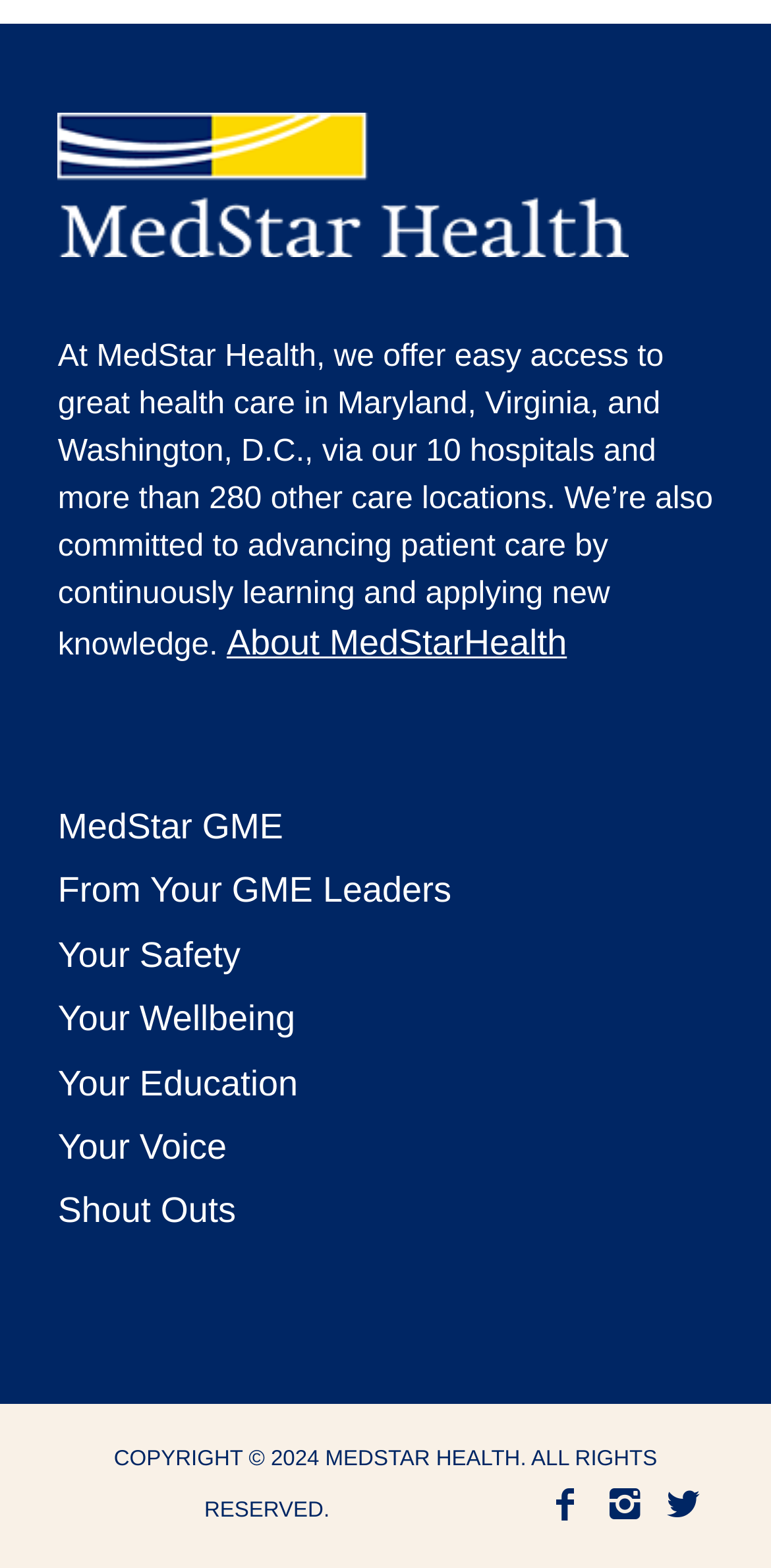Give the bounding box coordinates for this UI element: "From Your GME Leaders". The coordinates should be four float numbers between 0 and 1, arranged as [left, top, right, bottom].

[0.075, 0.549, 0.925, 0.59]